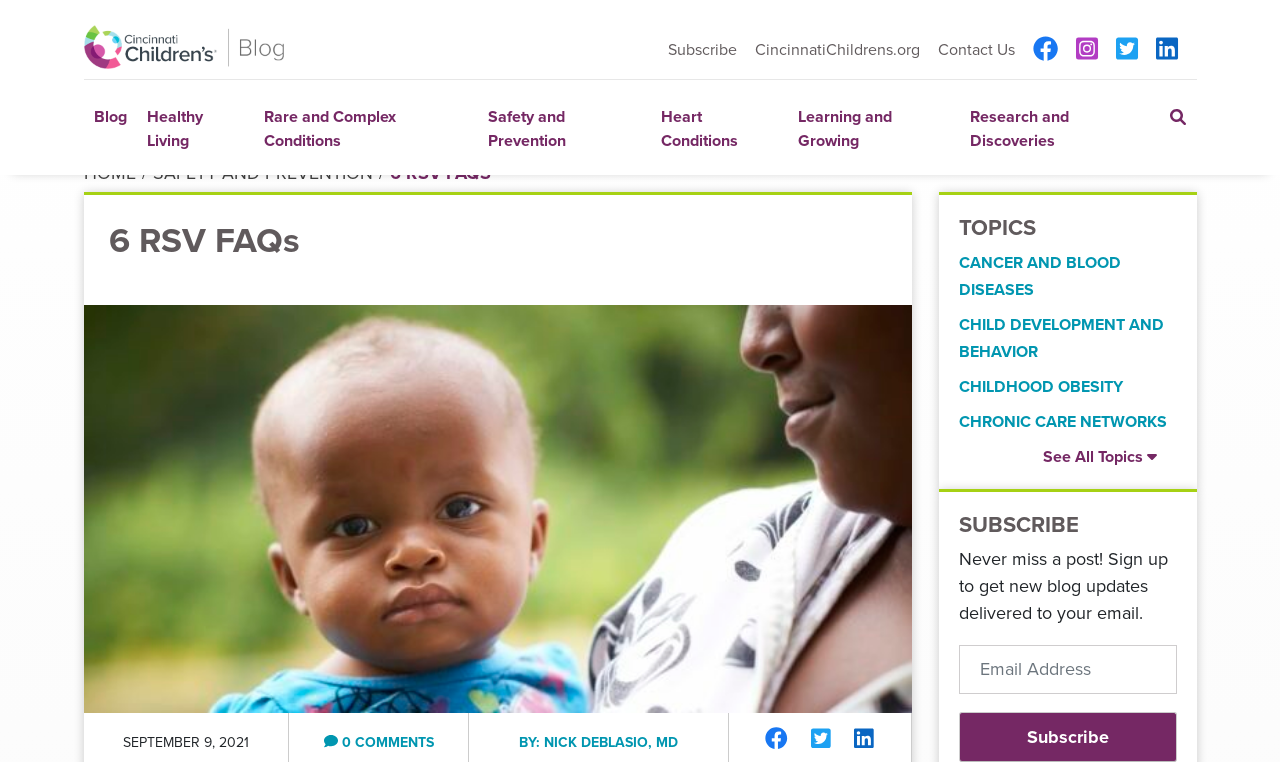Highlight the bounding box coordinates of the element that should be clicked to carry out the following instruction: "Enter email address to subscribe". The coordinates must be given as four float numbers ranging from 0 to 1, i.e., [left, top, right, bottom].

[0.749, 0.847, 0.919, 0.911]